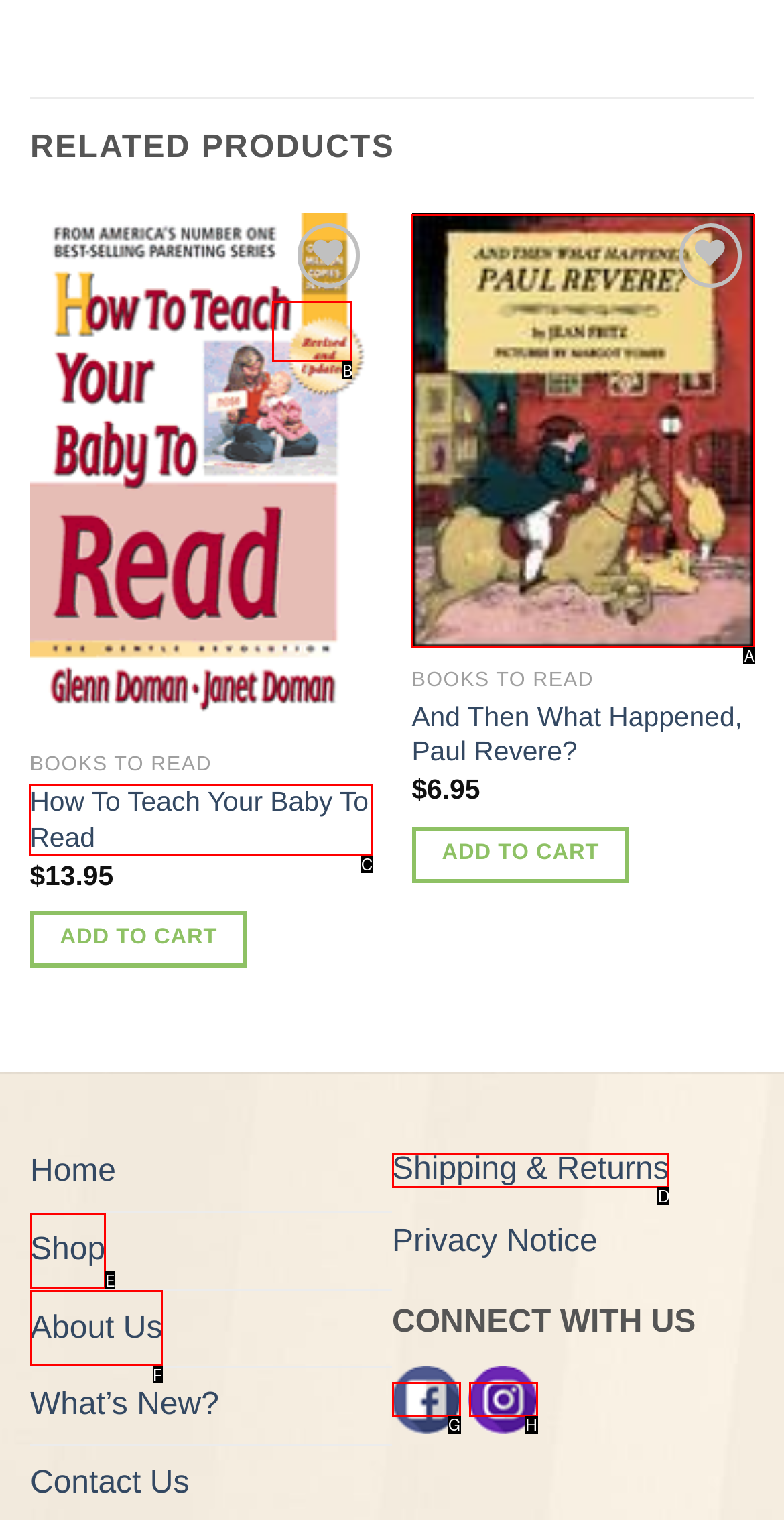Find the option you need to click to complete the following instruction: View 2021 Florida Football Schedule
Answer with the corresponding letter from the choices given directly.

None